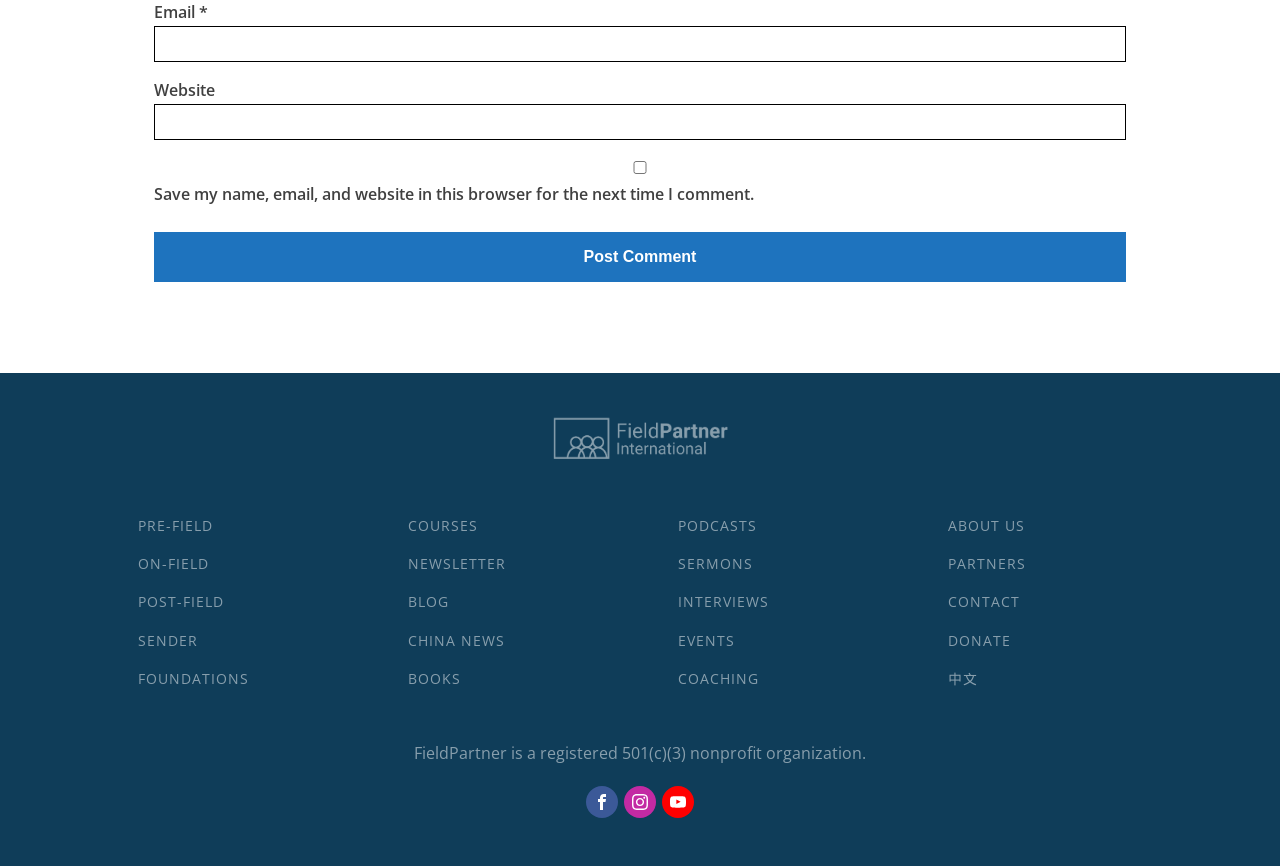Find the bounding box coordinates of the element you need to click on to perform this action: 'Click the link to view the NEWSLETTER'. The coordinates should be represented by four float values between 0 and 1, in the format [left, top, right, bottom].

[0.305, 0.629, 0.409, 0.674]